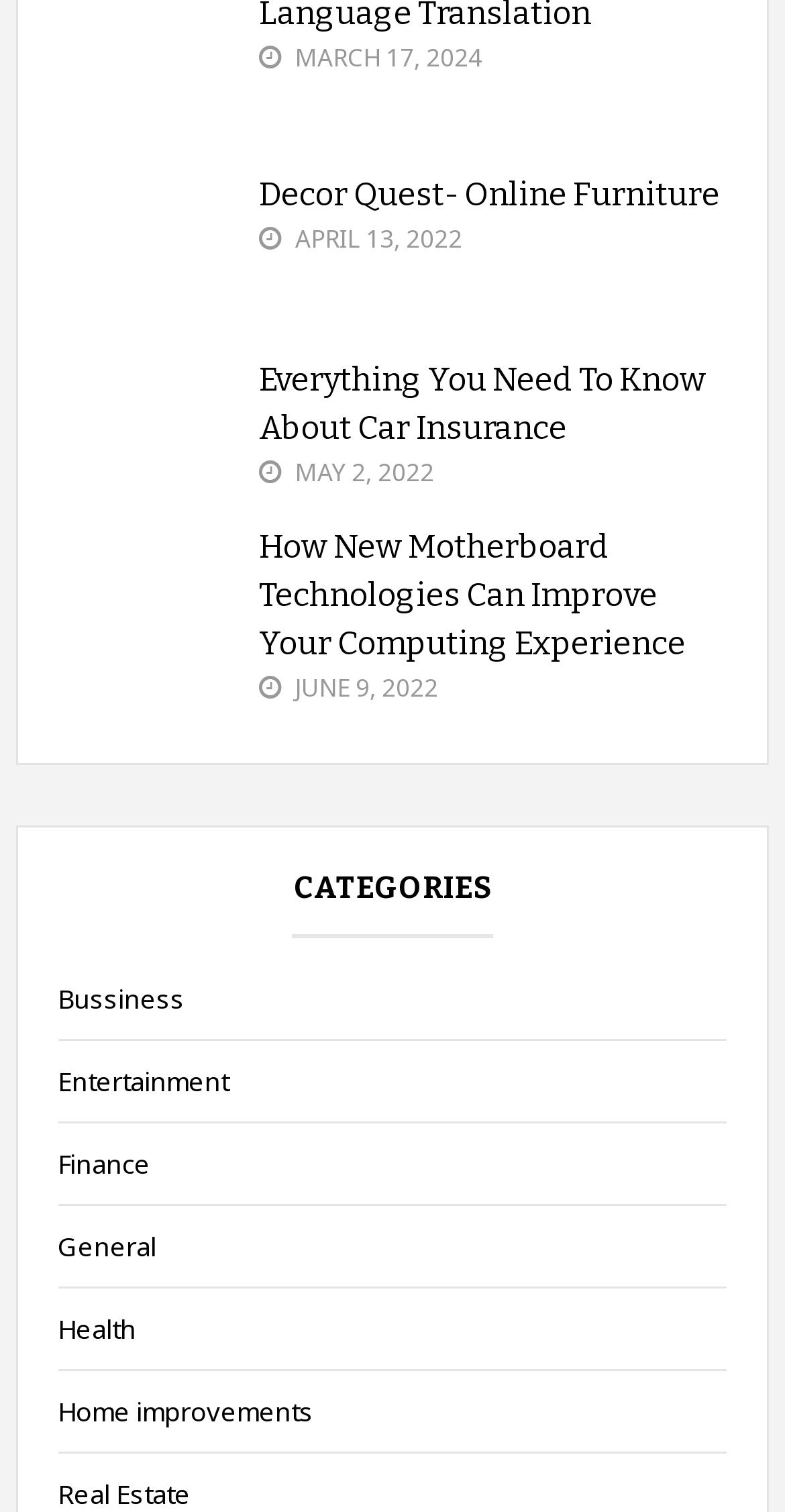Using details from the image, please answer the following question comprehensively:
How many categories are listed?

I counted the number of links under the 'CATEGORIES' heading, which are 'Bussiness', 'Entertainment', 'Finance', 'General', 'Health', 'Home improvements', and 'Real Estate', totaling 7 categories.